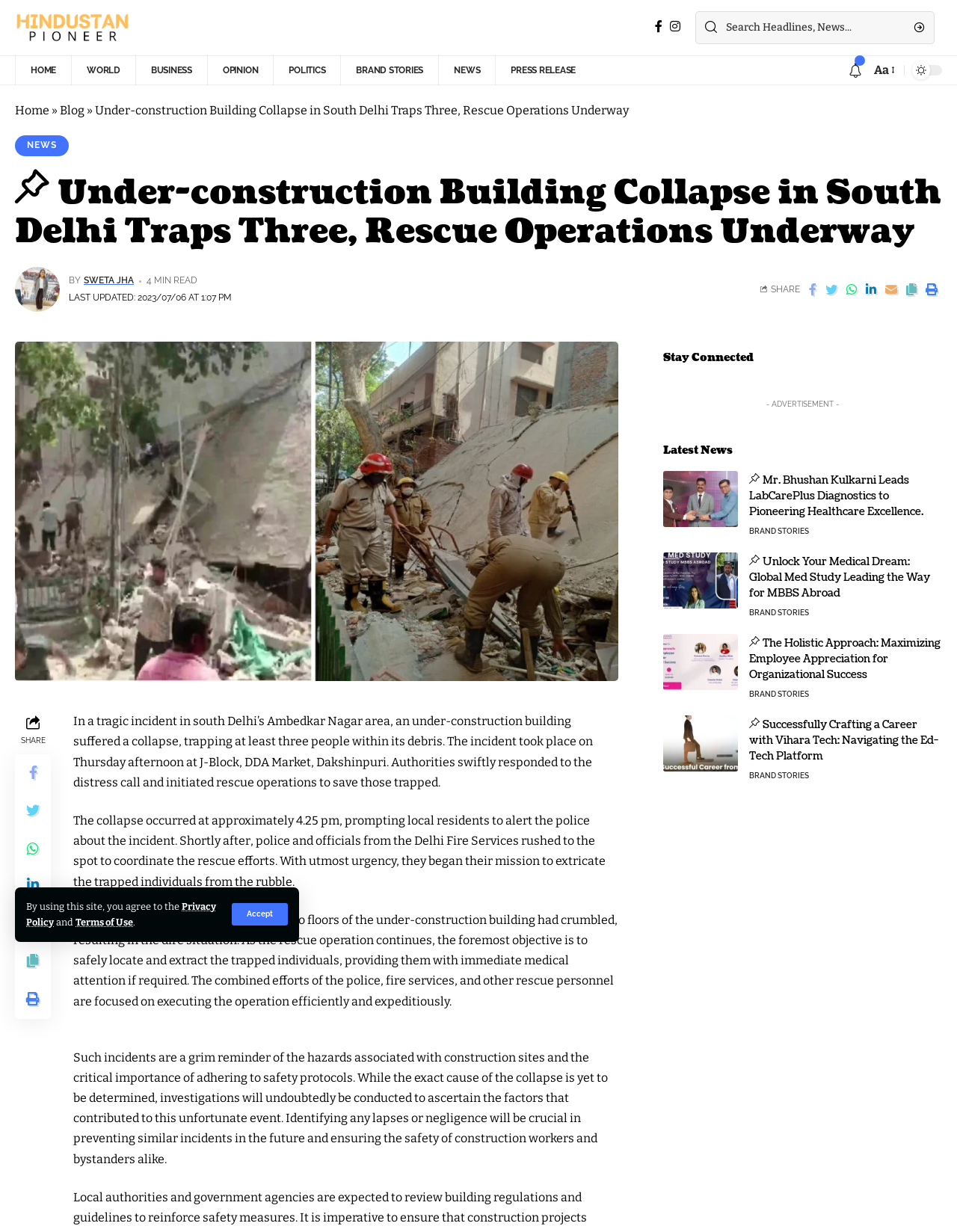Locate and generate the text content of the webpage's heading.

Under-construction Building Collapse in South Delhi Traps Three, Rescue Operations Underway